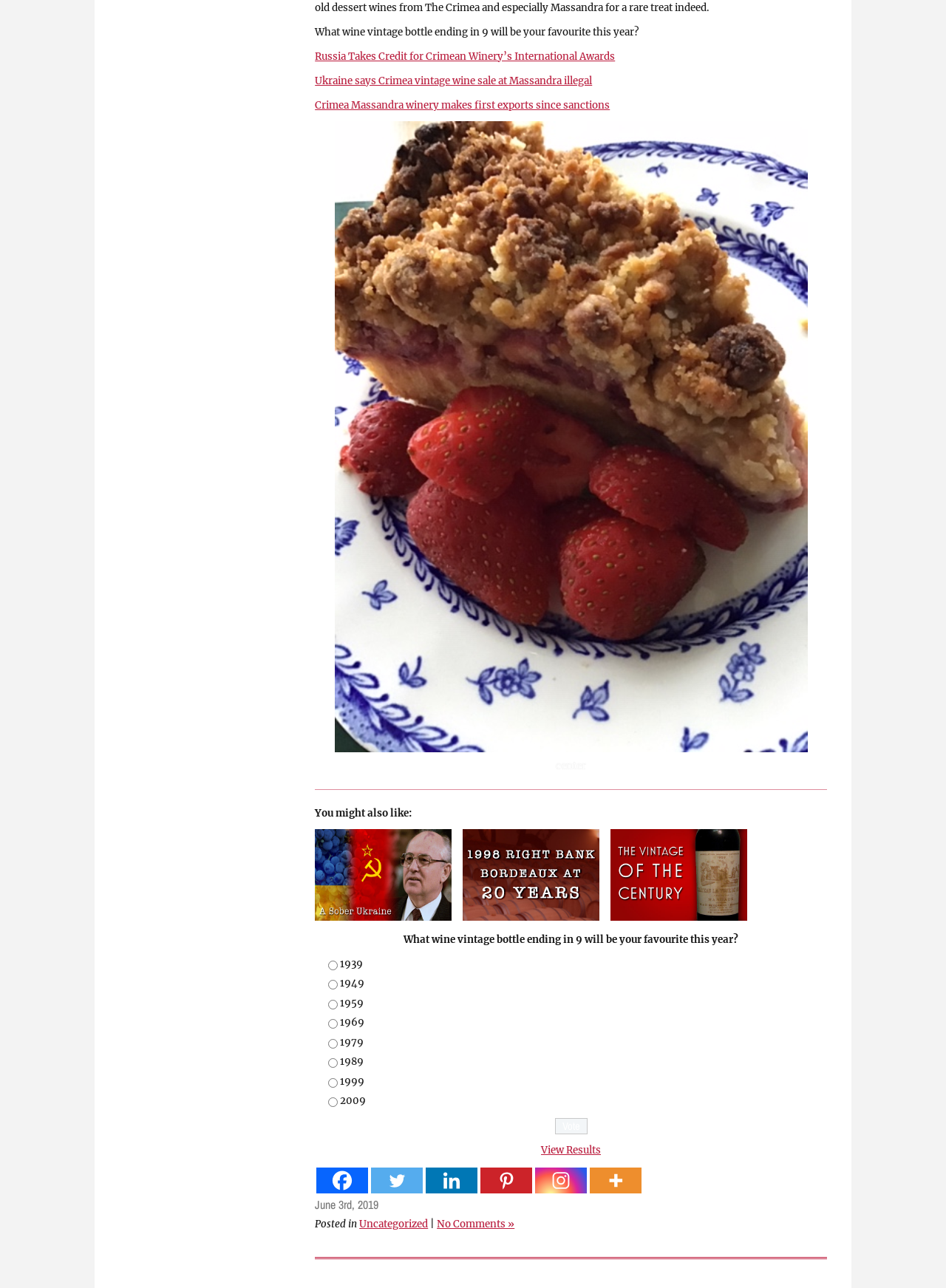Using the elements shown in the image, answer the question comprehensively: Are there any months listed in 2016?

I looked at the list of months and years on the webpage and did not find any months listed in 2016.